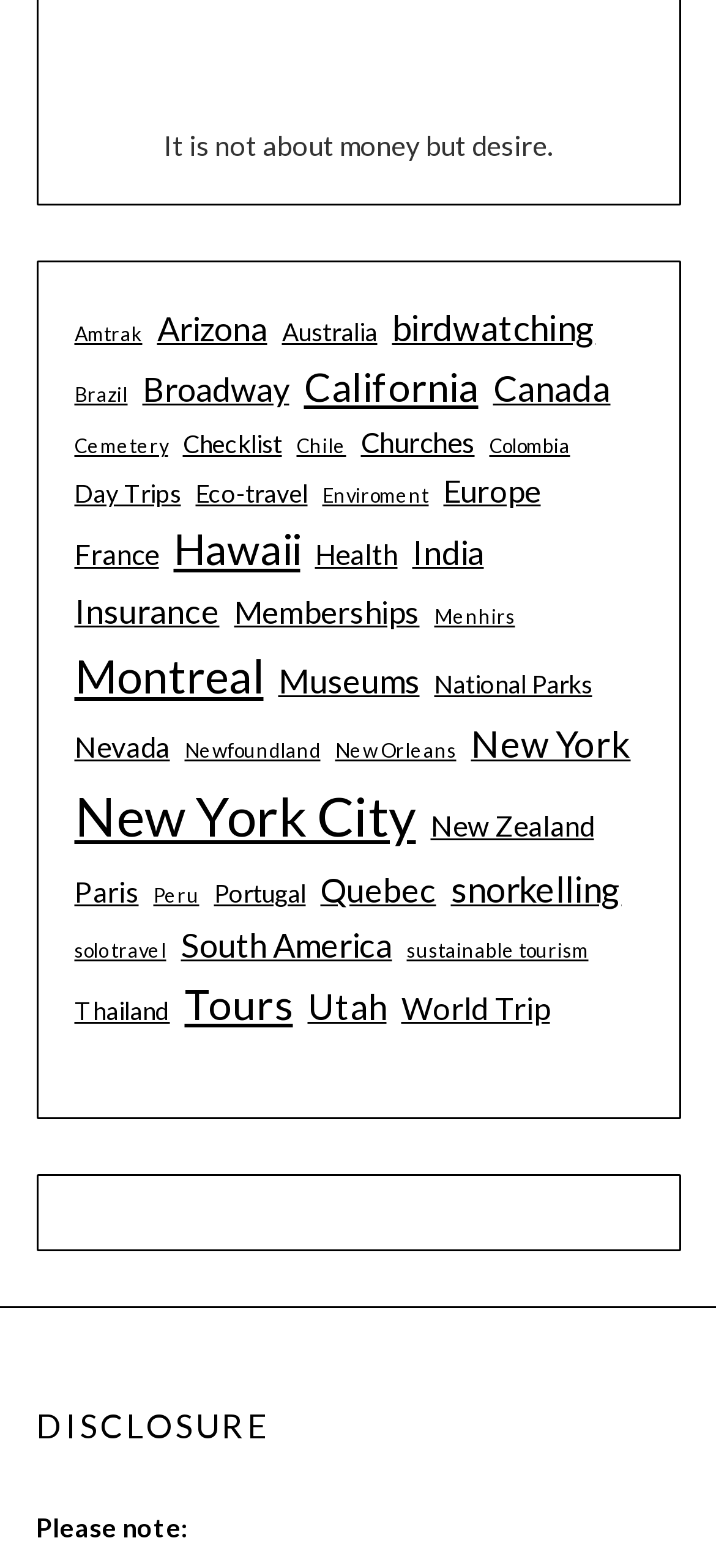What is the first link on the webpage?
Answer the question with a single word or phrase, referring to the image.

Amtrak